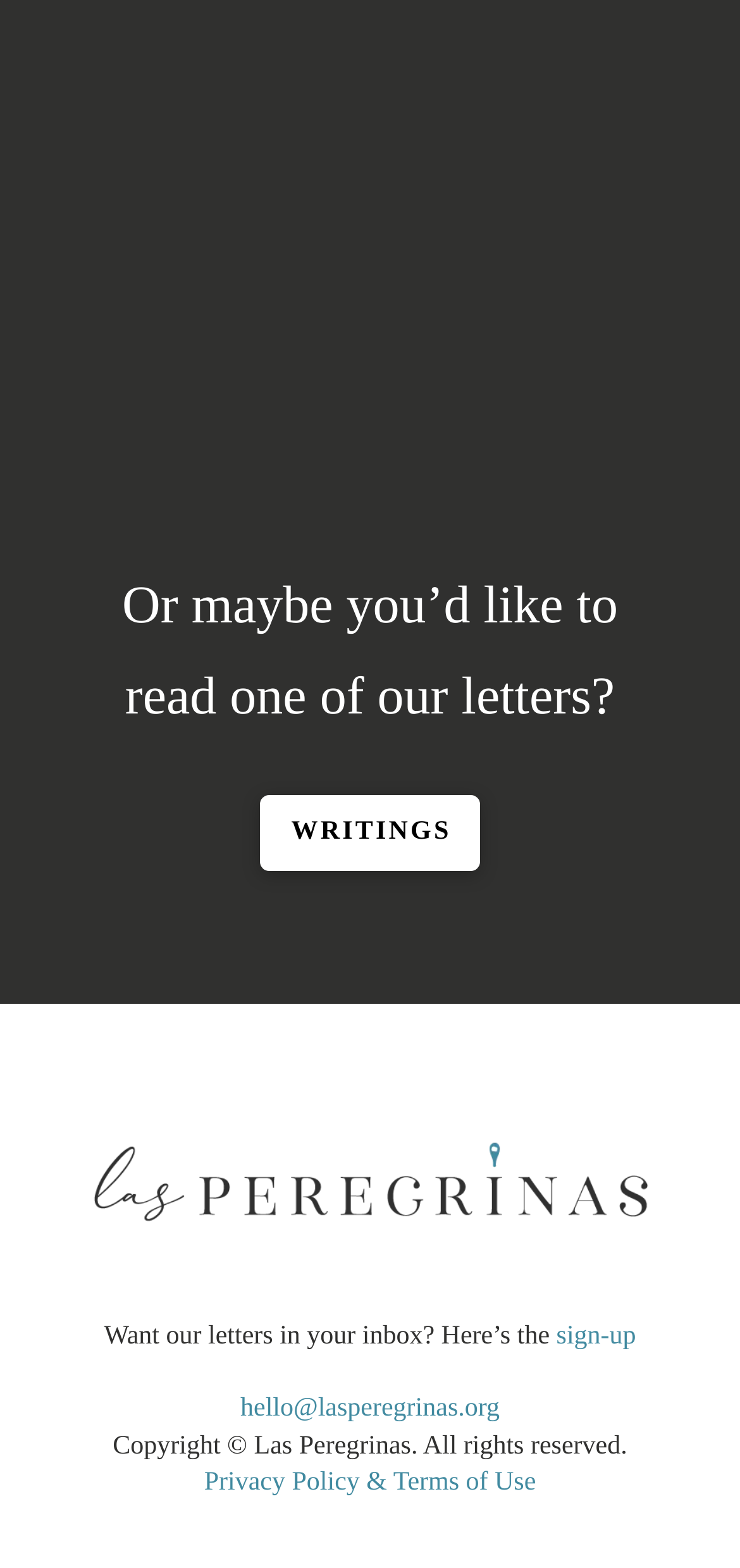Answer the following inquiry with a single word or phrase:
What is the name of the website?

Las Peregrinas